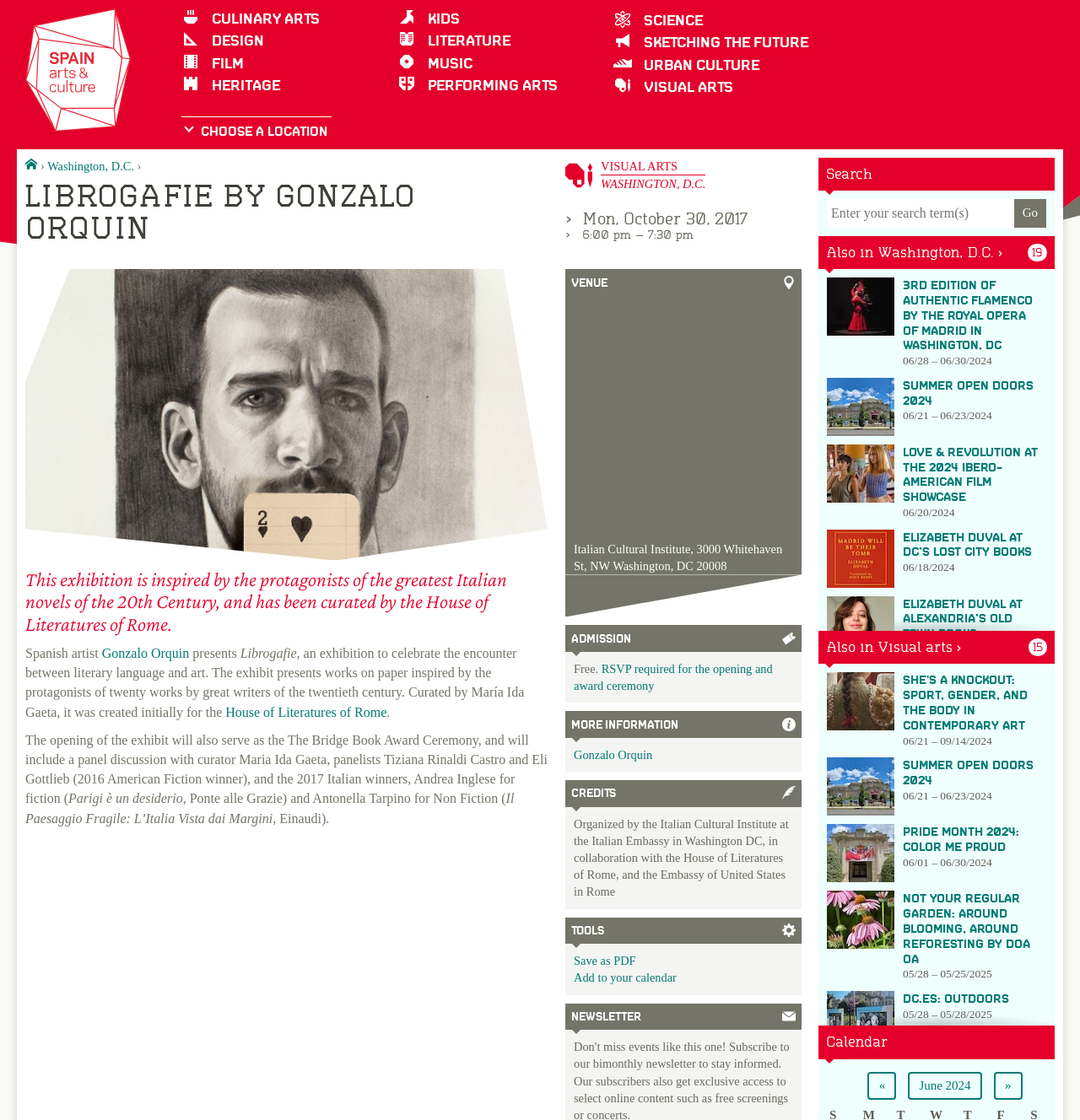Locate and extract the headline of this webpage.

LIBROGAFIE BY GONZALO ORQUIN